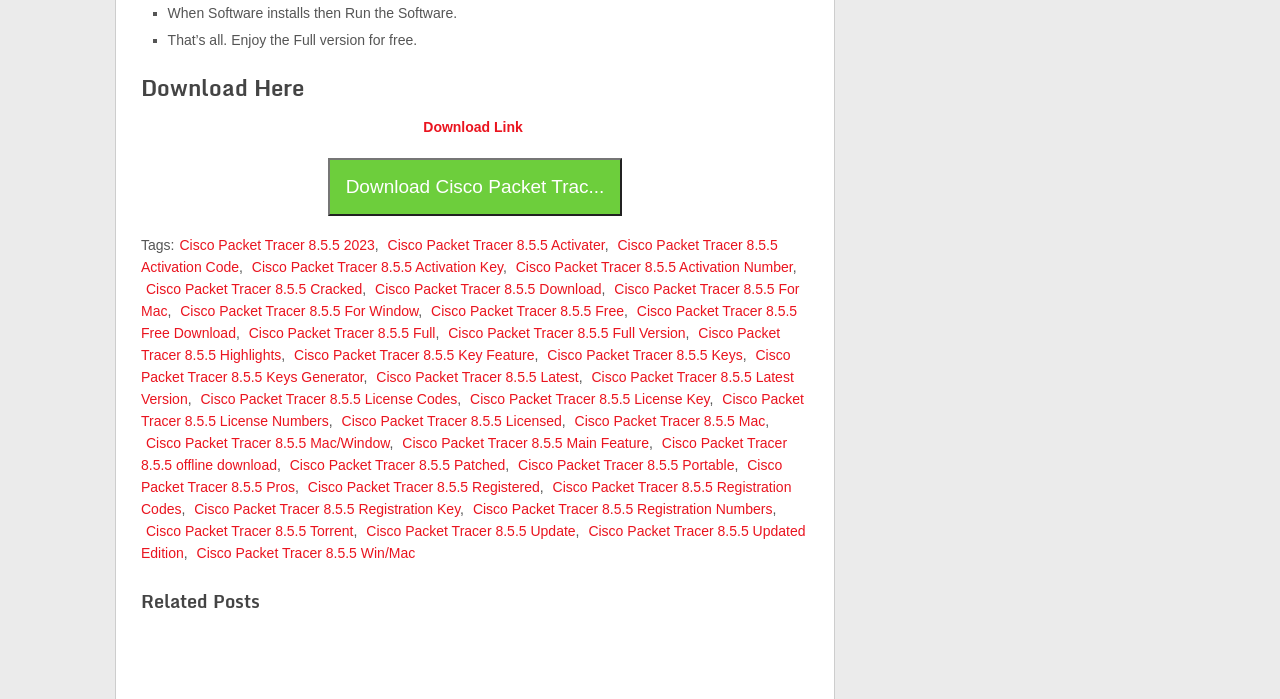Answer the question with a single word or phrase: 
How many tags are listed?

Multiple